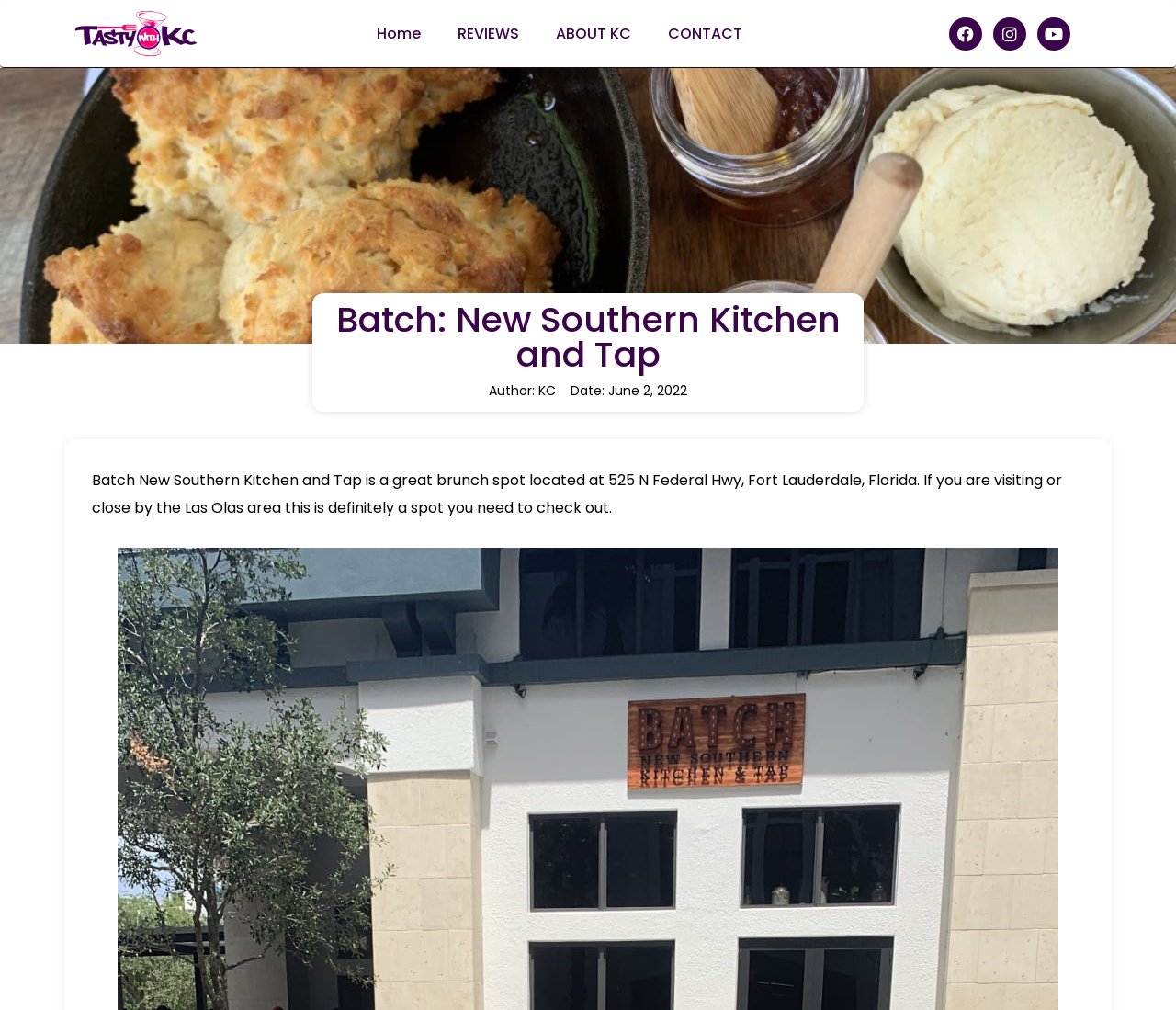Find the bounding box coordinates of the clickable element required to execute the following instruction: "Contact the restaurant". Provide the coordinates as four float numbers between 0 and 1, i.e., [left, top, right, bottom].

[0.553, 0.012, 0.647, 0.054]